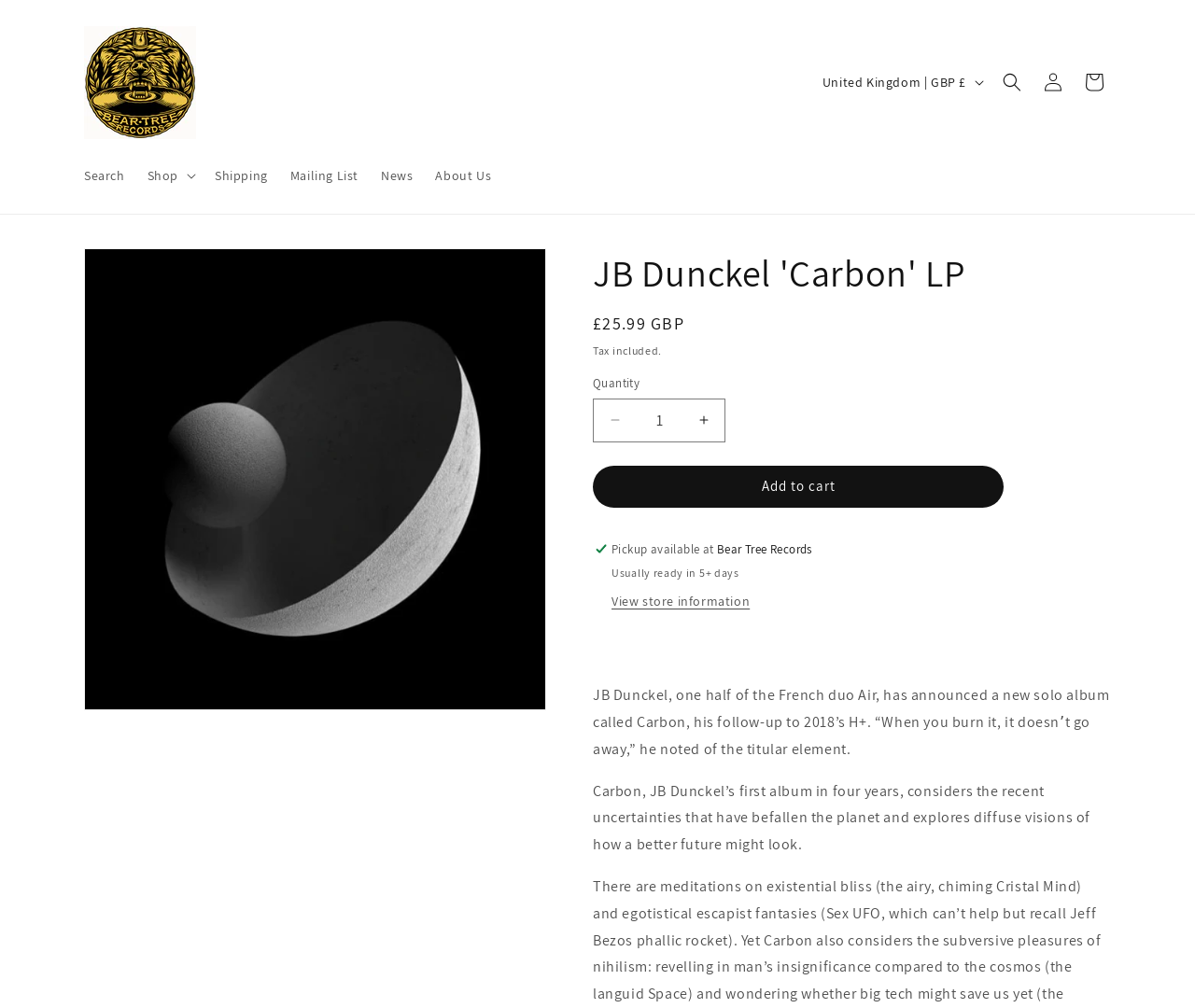Provide an in-depth description of the elements and layout of the webpage.

This webpage is an online store page for a vinyl LP record, "JB Dunckel 'Carbon' LP", sold by Bear Tree Records, an independent record store in Sheffield, UK. The page has a navigation menu at the top, with links to "Search", "Shipping", "Mailing List", "News", and "About Us". 

On the top left, there is a logo of Bear Tree Records, which is an image with a link to the store's homepage. Below the navigation menu, there is a country/region selection dropdown button, currently set to "United Kingdom | GBP £". 

The main content of the page is a product information section, which includes a gallery viewer with a "Skip to product information" link at the top. The product title, "JB Dunckel 'Carbon' LP", is displayed prominently, followed by the regular price, "£25.99 GBP", and a note that tax is included. 

Below the price, there is a quantity selection section with decrease and increase buttons, and an "Add to cart" button. The page also displays information about the product's availability, including a note that it is usually ready for pickup in 5+ days at Bear Tree Records. 

There is a brief product description, which mentions that JB Dunckel, one half of the French duo Air, has announced a new solo album called Carbon, and explores the themes of the album. The description is divided into two paragraphs.